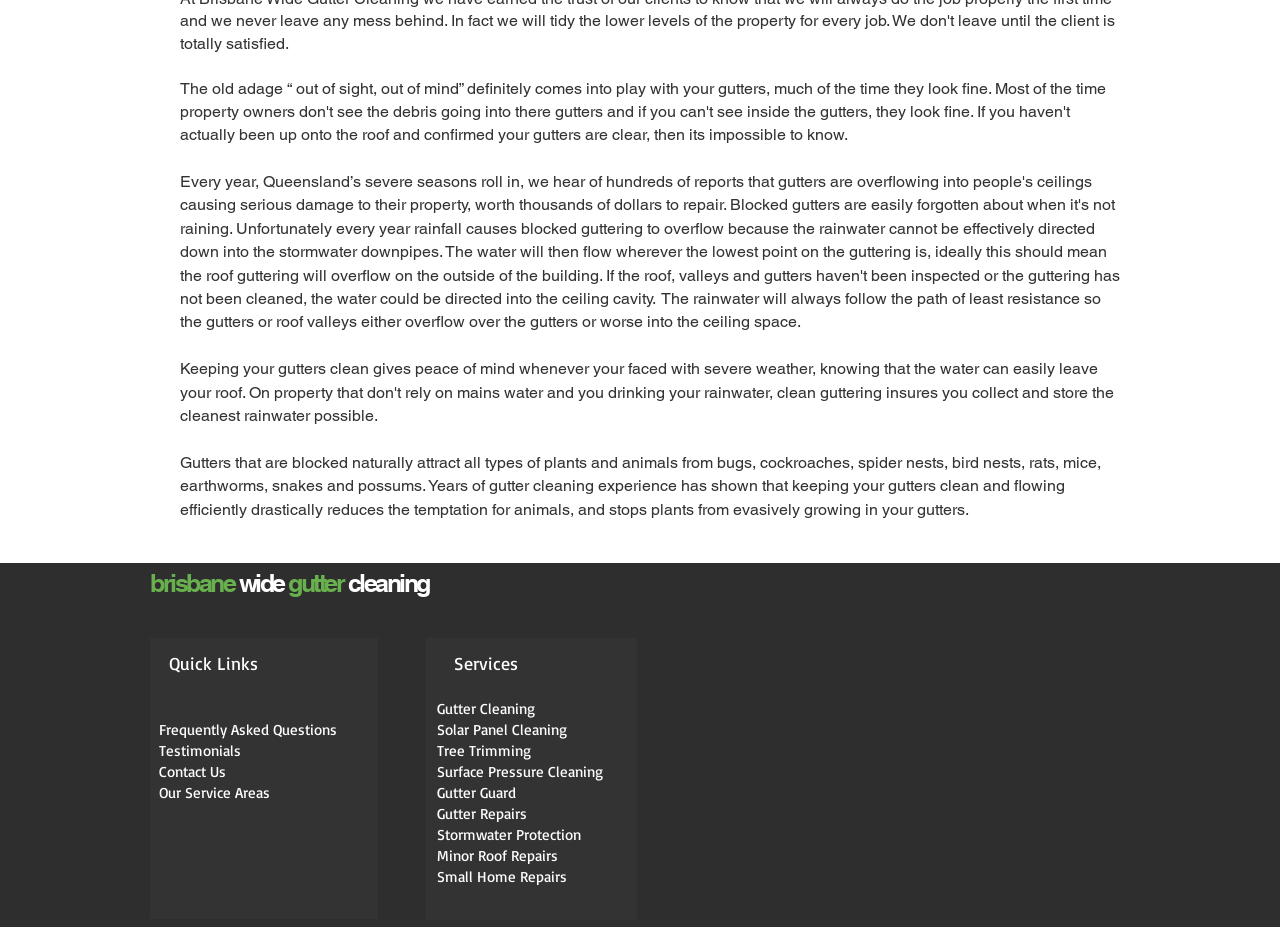How can I contact this company?
Carefully analyze the image and provide a thorough answer to the question.

By looking at the webpage content, I can see that there is a 'Contact Us' link provided, which can be used to get in touch with the company for any inquiries or services.